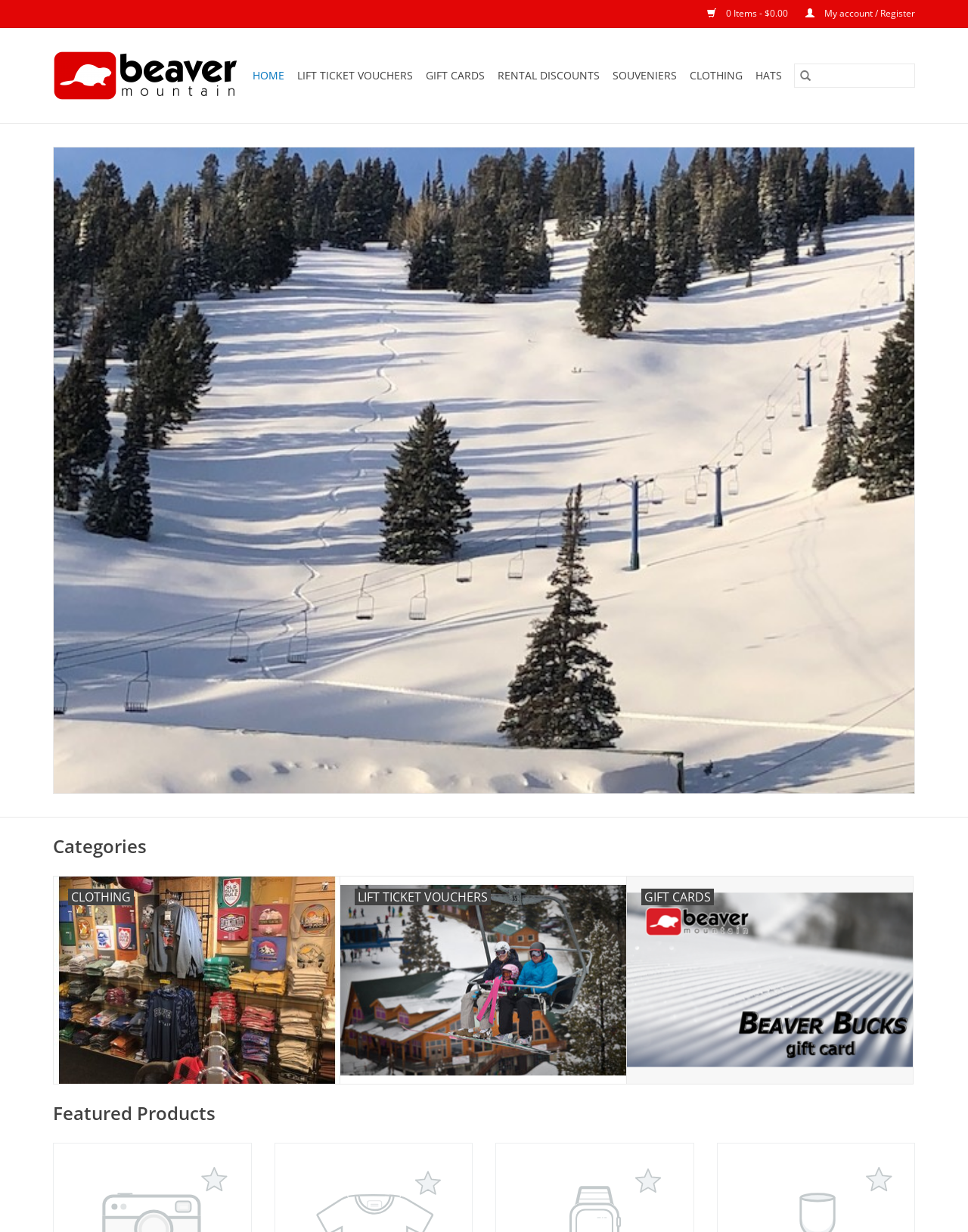From the image, can you give a detailed response to the question below:
What is the purpose of the button with the '' icon?

I determined the answer by examining the search region, which contains a button with the '' icon. This icon is commonly used to represent a search function, suggesting that the purpose of the button is to initiate a search.